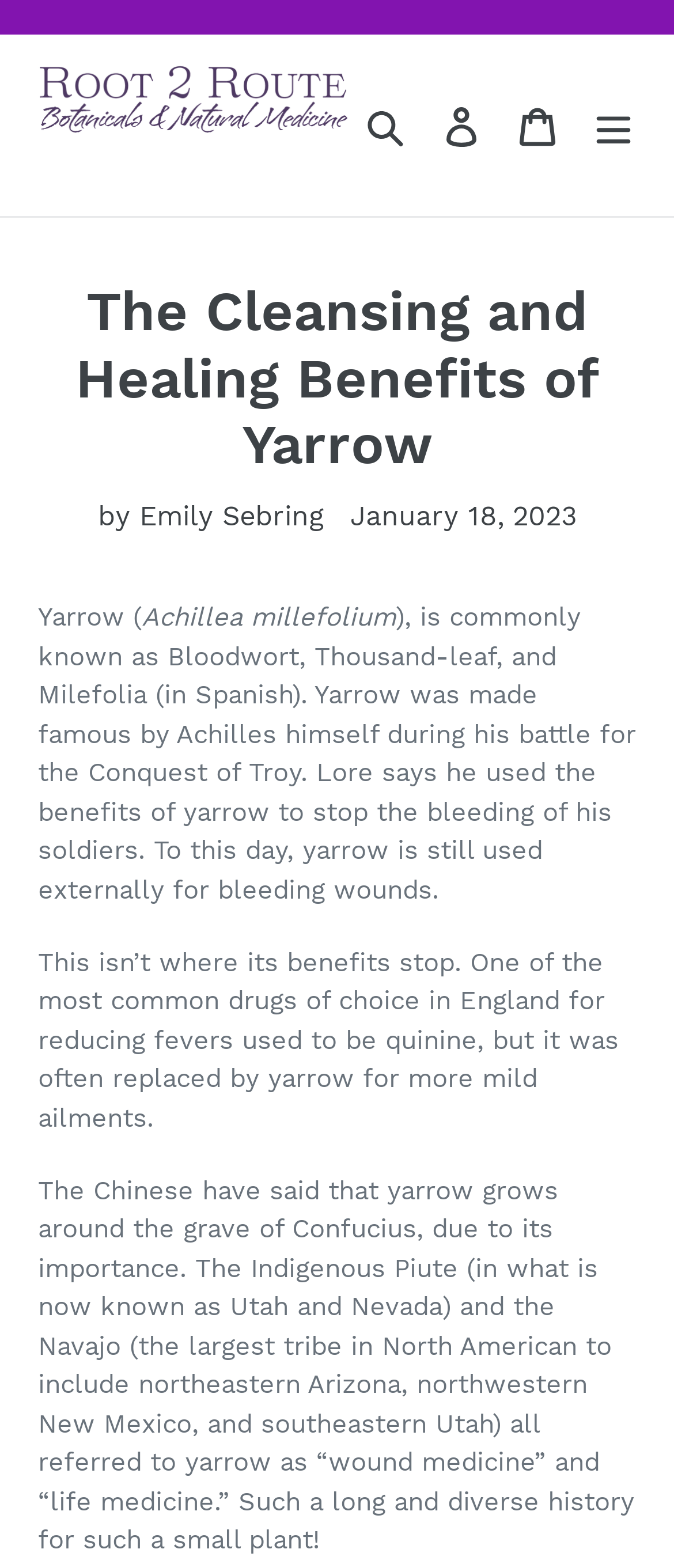Please determine the primary heading and provide its text.

The Cleansing and Healing Benefits of Yarrow